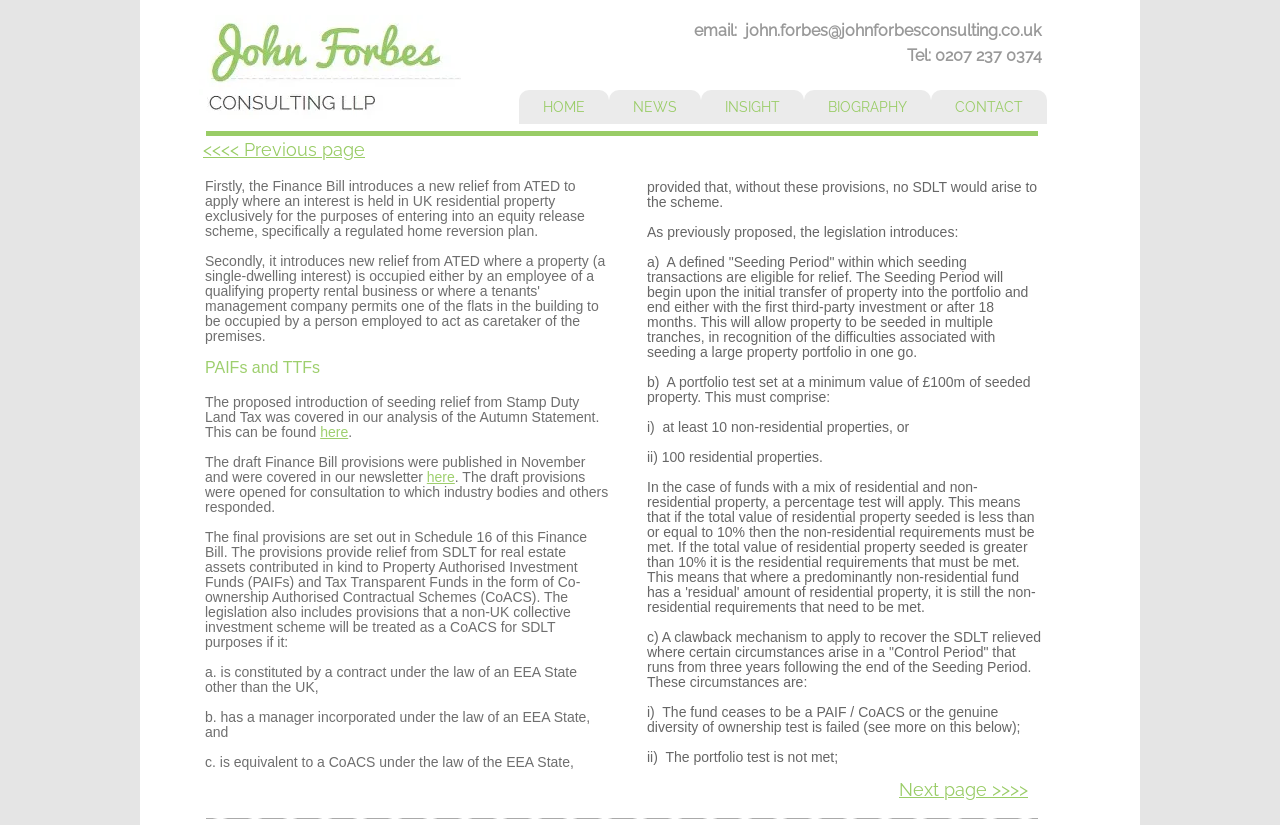What is the link to the previous page?
Could you answer the question with a detailed and thorough explanation?

I found the link to the previous page by looking at the link element with the content '<<<< Previous page' located at the bottom of the webpage.